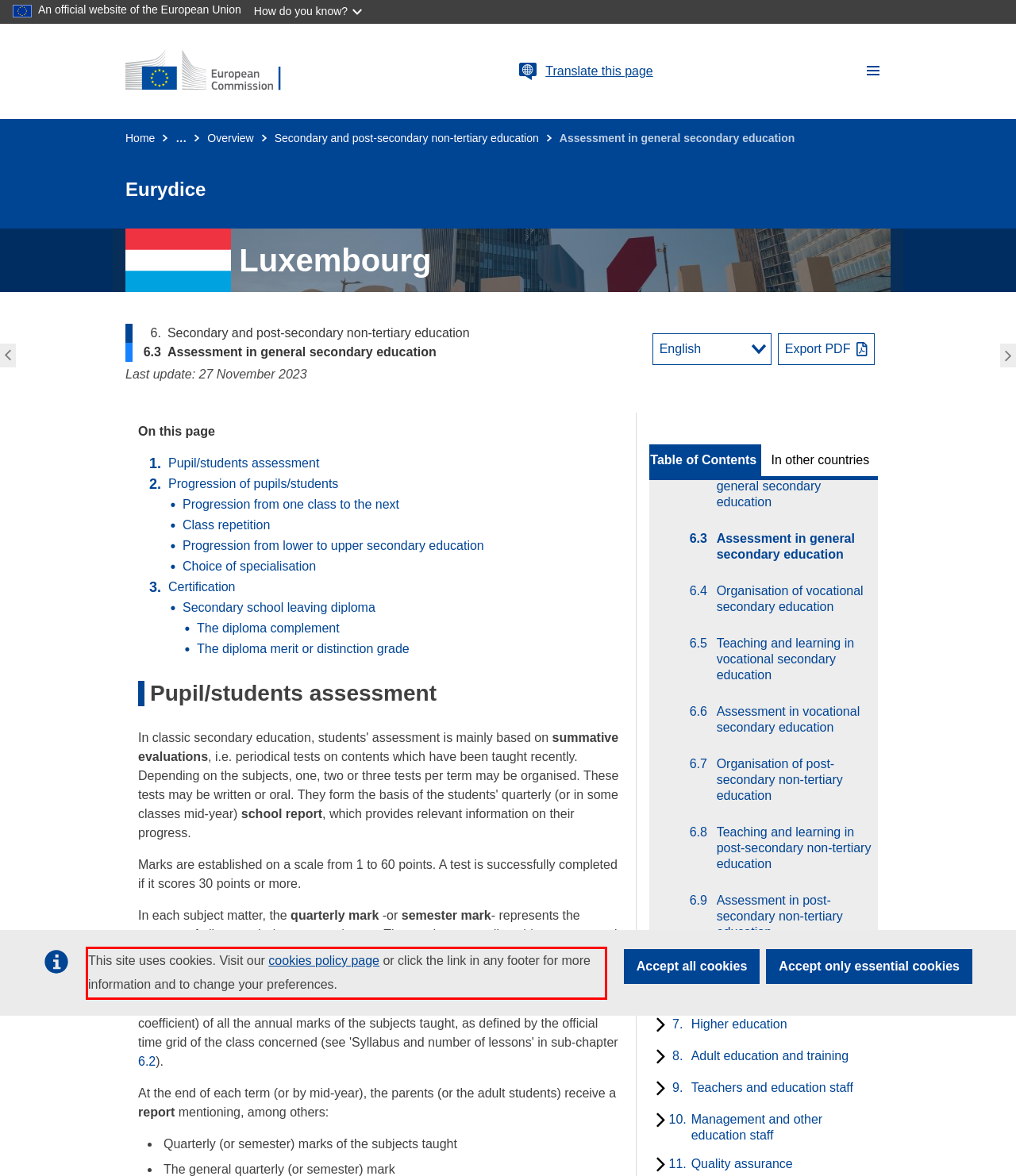With the provided screenshot of a webpage, locate the red bounding box and perform OCR to extract the text content inside it.

This site uses cookies. Visit our cookies policy page or click the link in any footer for more information and to change your preferences.